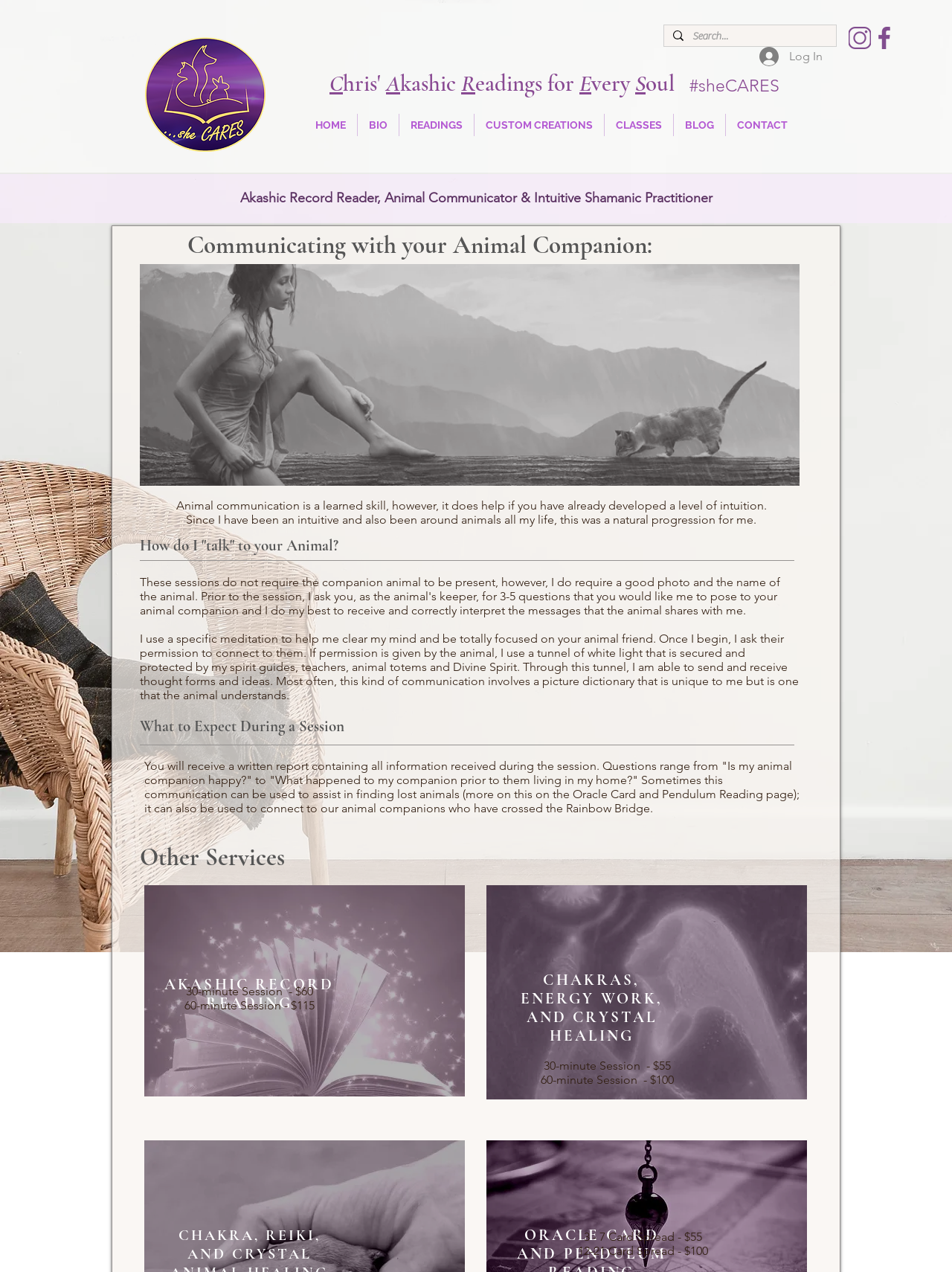Find the bounding box coordinates of the element's region that should be clicked in order to follow the given instruction: "View BIO page". The coordinates should consist of four float numbers between 0 and 1, i.e., [left, top, right, bottom].

[0.376, 0.089, 0.419, 0.107]